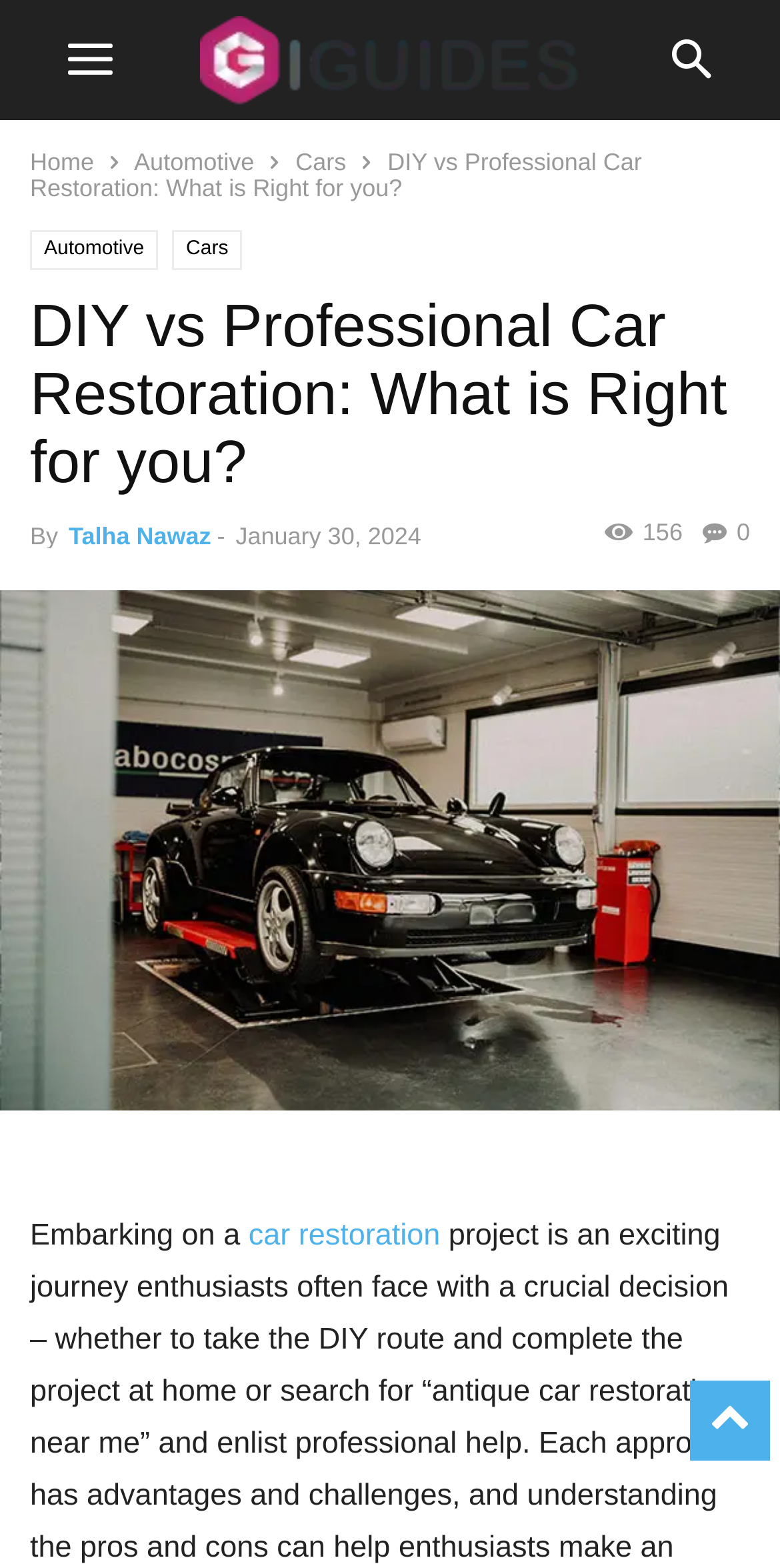Provide the bounding box coordinates of the HTML element this sentence describes: "Talha Nawaz".

[0.088, 0.333, 0.271, 0.351]